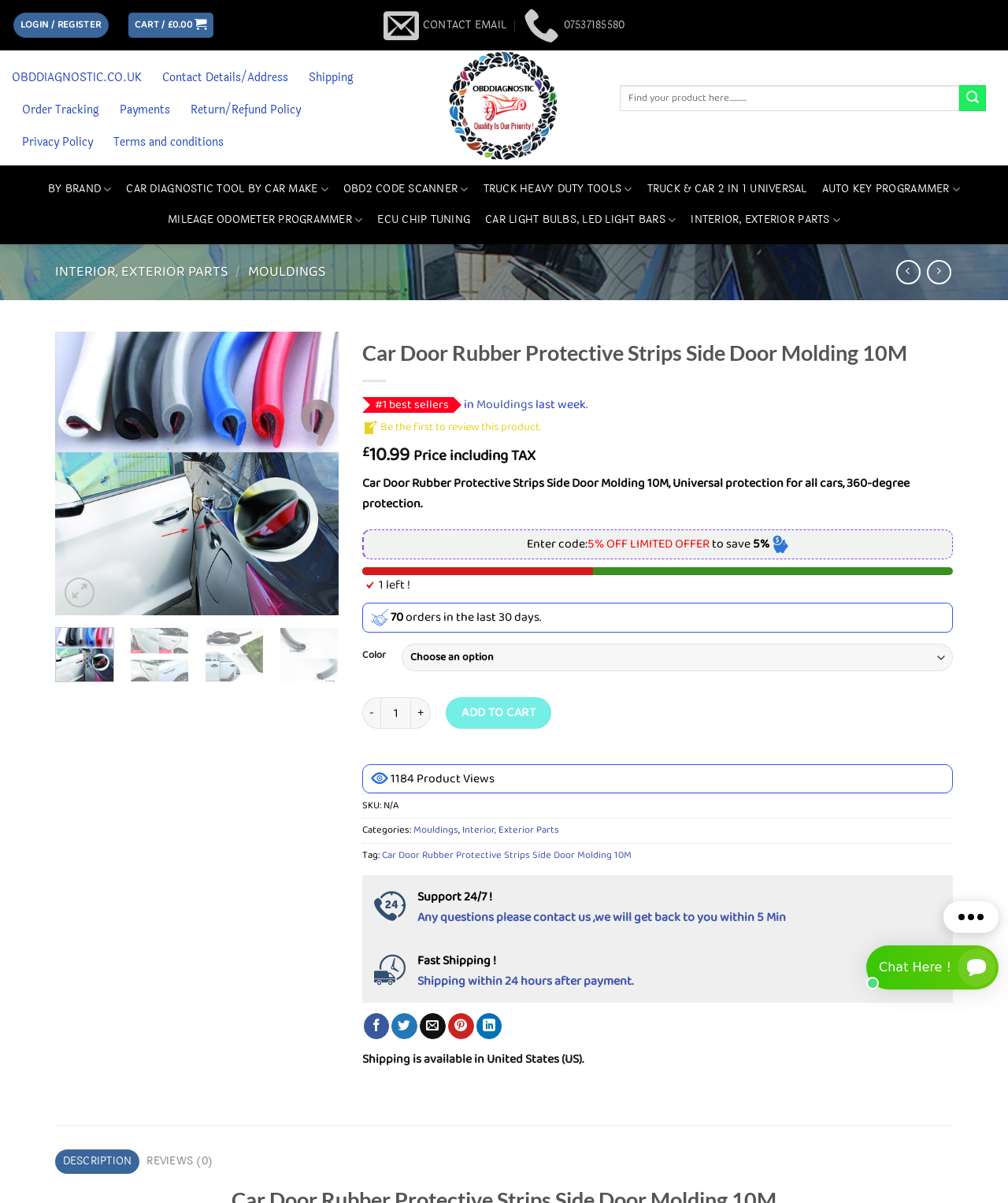Please determine the bounding box coordinates of the element to click in order to execute the following instruction: "Add product to cart". The coordinates should be four float numbers between 0 and 1, specified as [left, top, right, bottom].

[0.442, 0.58, 0.547, 0.606]